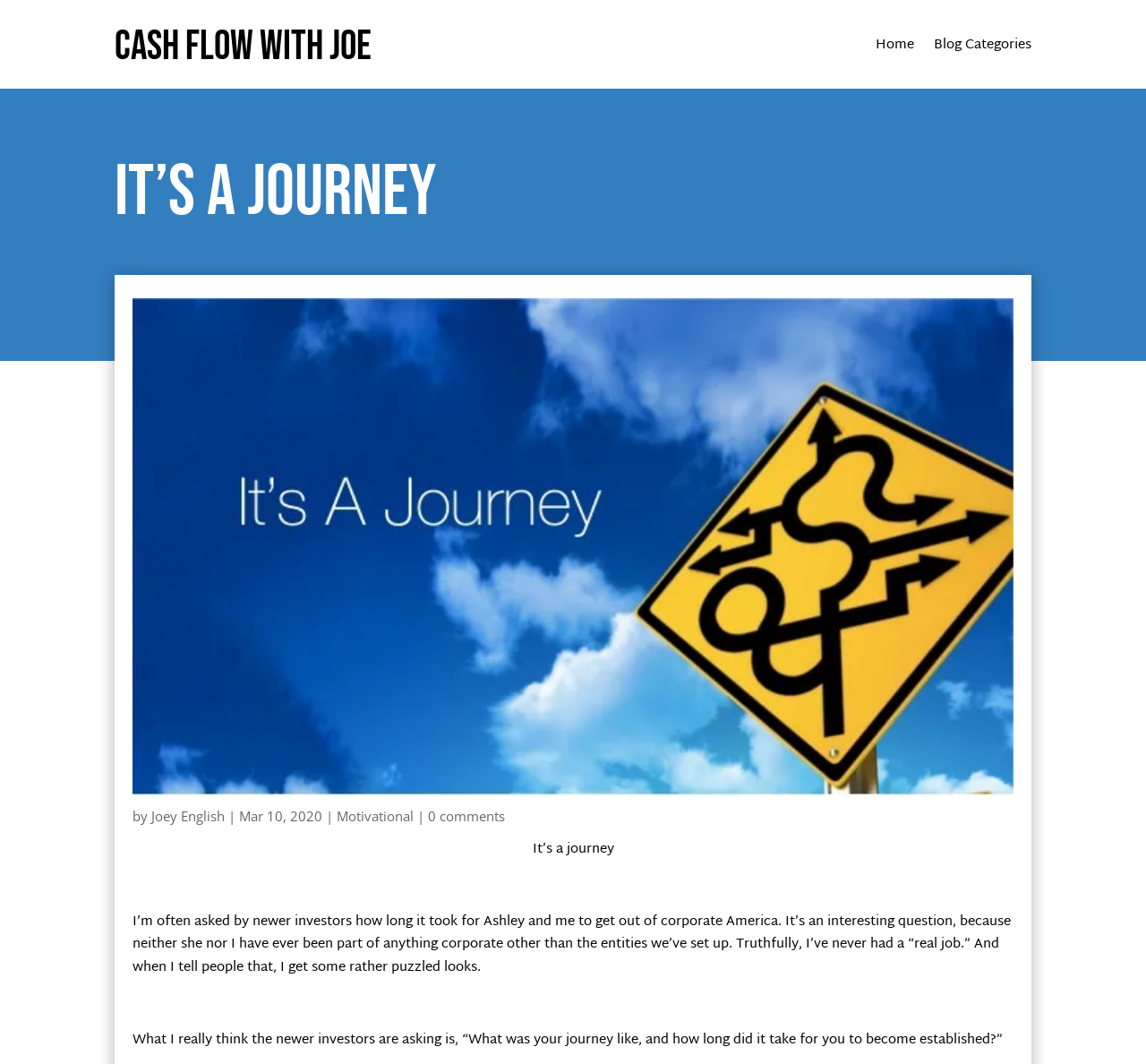What is the author's name?
Using the image, give a concise answer in the form of a single word or short phrase.

Joey English